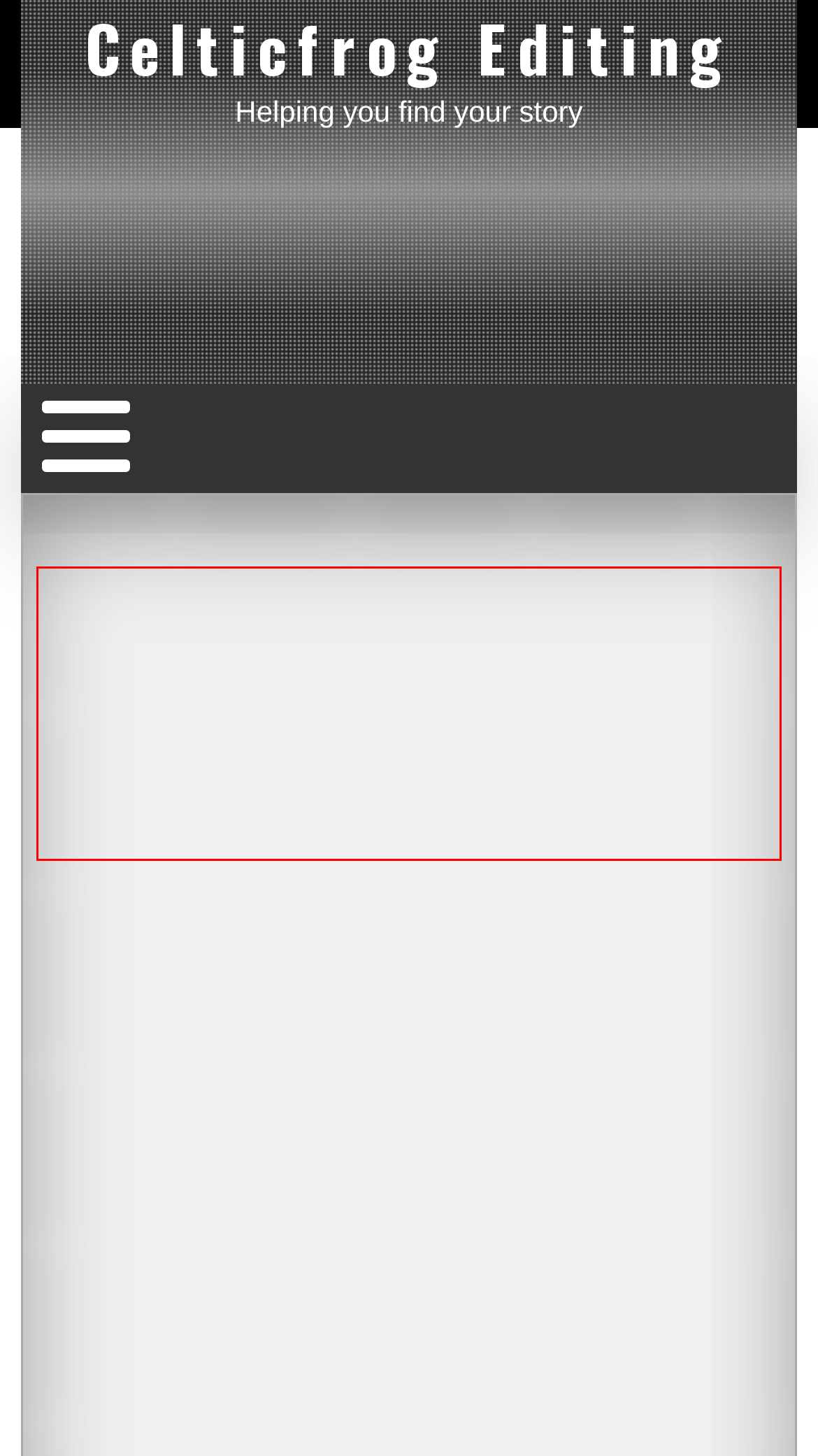You are presented with a screenshot of a webpage containing a red bounding box around an element. Determine which webpage description best describes the new webpage after clicking on the highlighted element. Here are the candidates:
A. Celticfrog Editing – Helping you find your story
B. show – Celticfrog Editing
C. June 2016 – Celticfrog Editing
D. Writing Articles – Celticfrog Editing
E. June 2014 – Celticfrog Editing
F. December 2016 – Celticfrog Editing
G. How to Annoy your Critique Group: Using Third Person Omniscient – Celticfrog Editing
H. March 2024 – Celticfrog Editing

G